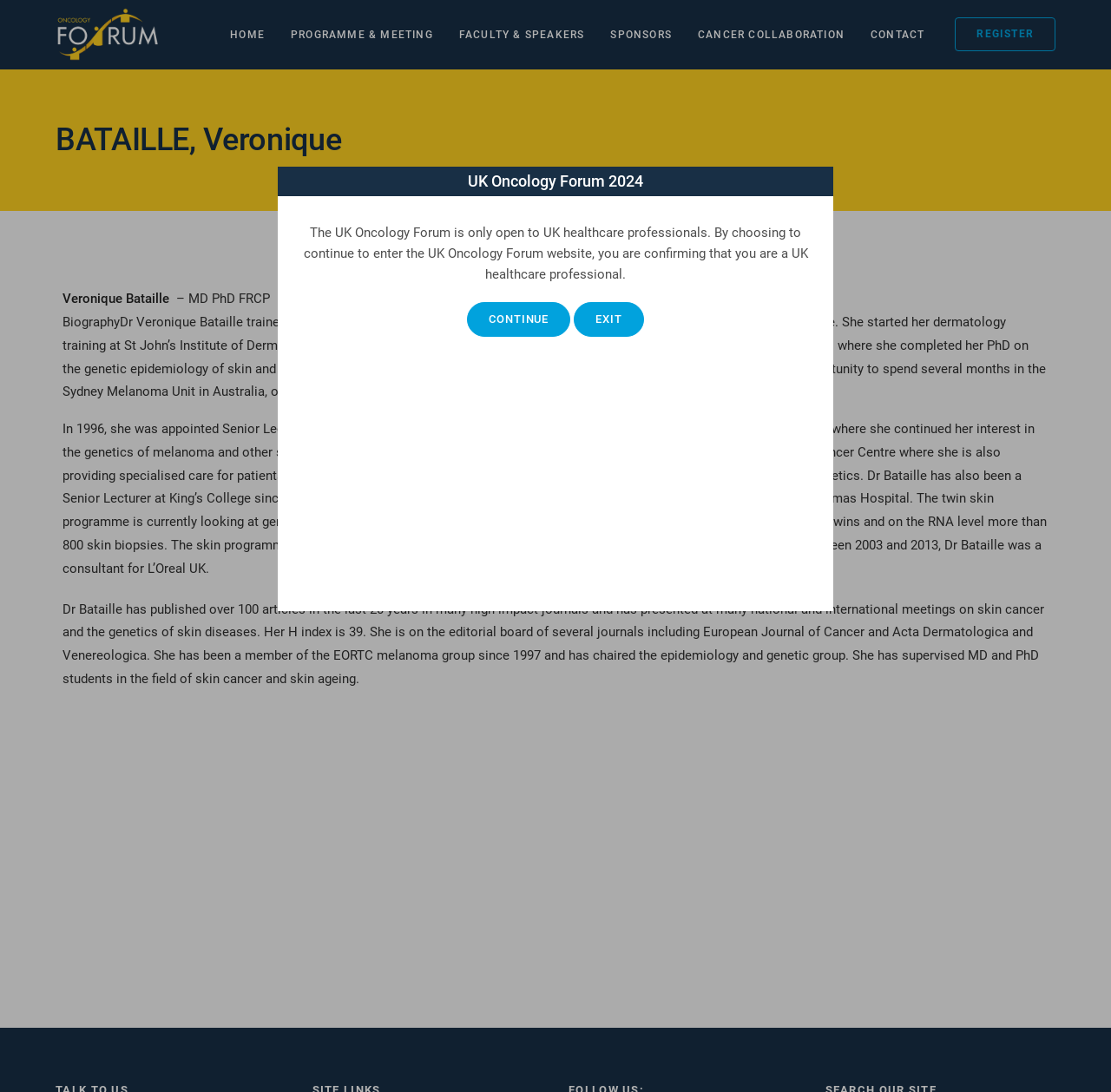Please specify the bounding box coordinates of the area that should be clicked to accomplish the following instruction: "Click the Continue button". The coordinates should consist of four float numbers between 0 and 1, i.e., [left, top, right, bottom].

[0.42, 0.276, 0.514, 0.308]